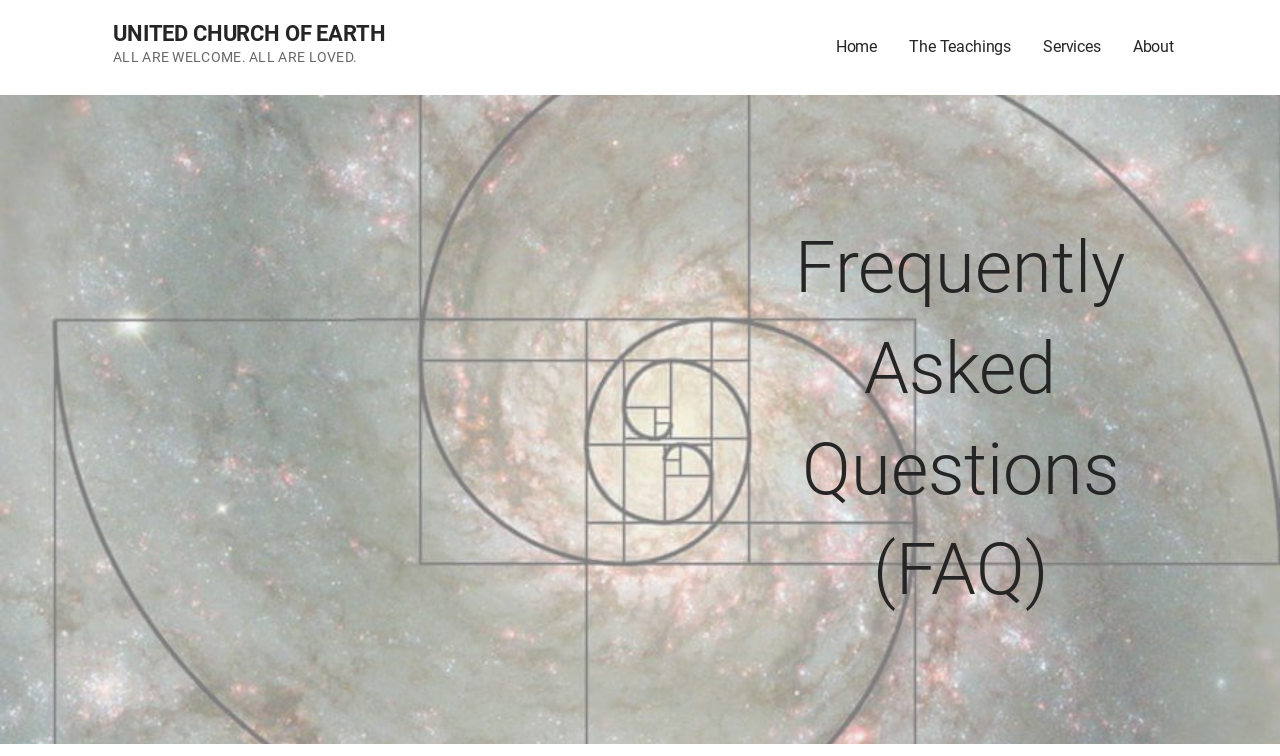Given the following UI element description: "About", find the bounding box coordinates in the webpage screenshot.

[0.872, 0.0, 0.93, 0.125]